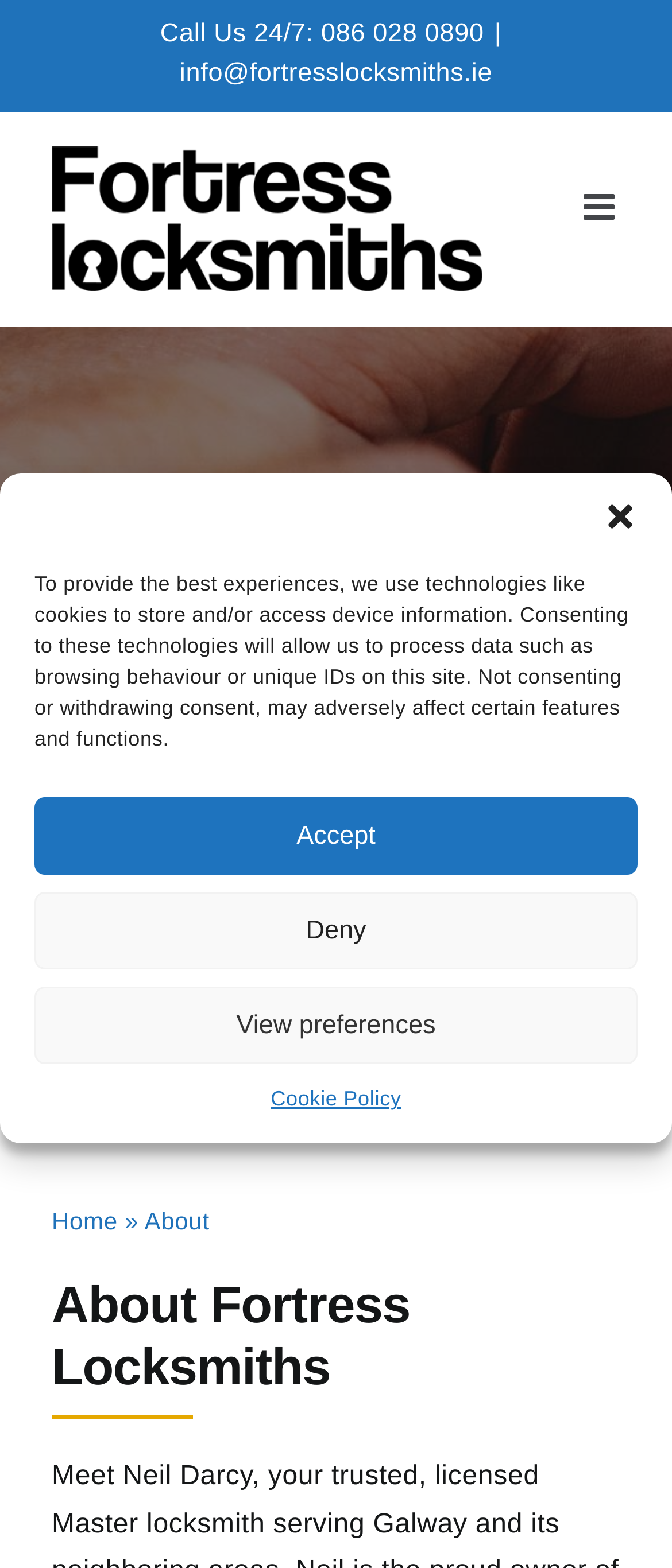Please give a one-word or short phrase response to the following question: 
How many navigation links are in the breadcrumb?

2